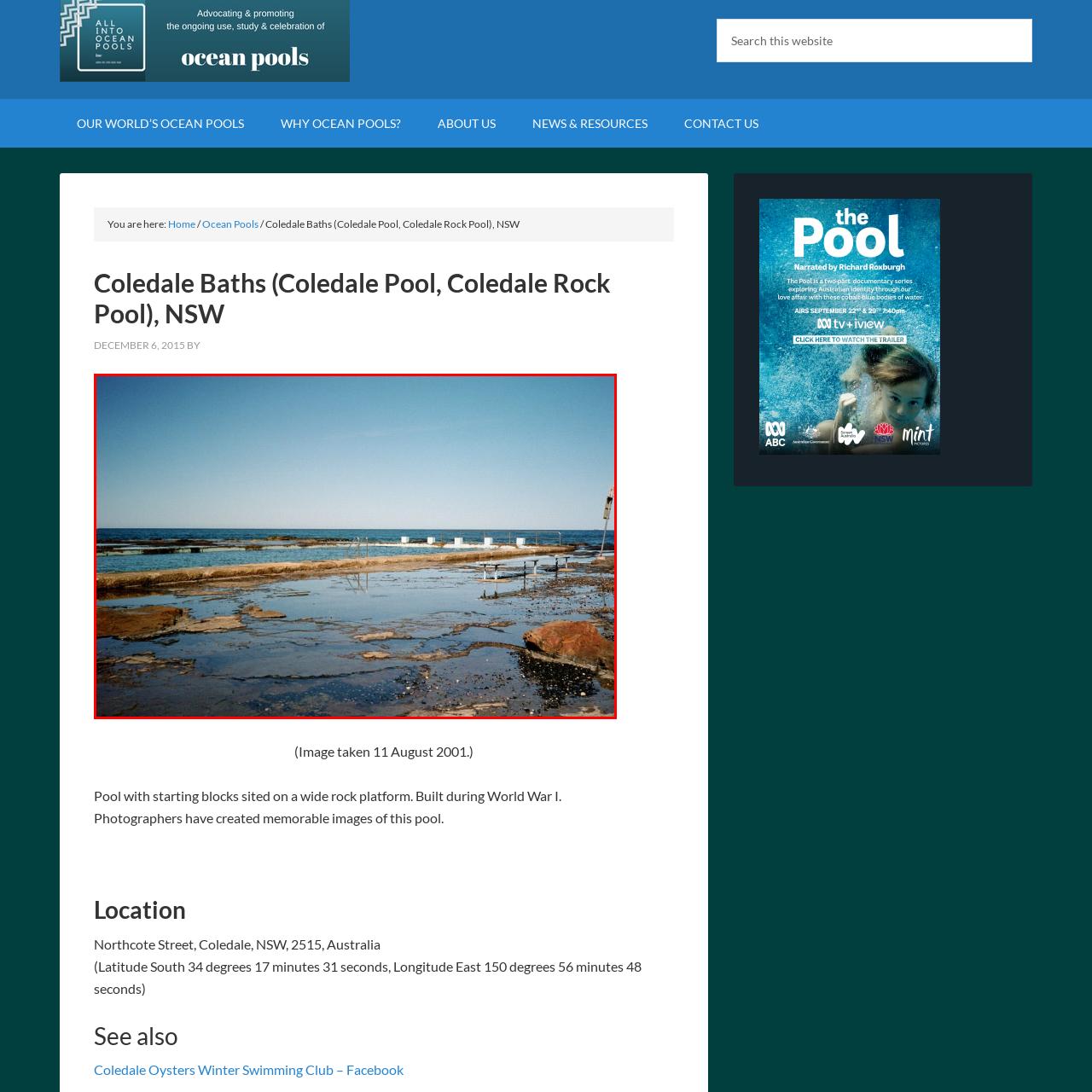Thoroughly describe the scene captured inside the red-bordered image.

The image captures a serene view of the Coledale Baths, located in New South Wales, Australia. This outdoor swimming pool is uniquely situated on a natural rock platform, adjacent to the open ocean. The photograph, taken on August 11, 2001, showcases the pool's tranquil waters reflecting the clear blue sky above. Notably, you can see starting blocks that suggest the pool's use for swimming activities. The atmosphere is peaceful, with minimal human presence, inviting viewers to appreciate the natural beauty and historical significance of the site, which dates back to World War I. Surrounding the pool are various rock formations and tidal pools, enriching the scene with texture and color. This image serves as a reminder of the lasting charm of community swimming spots that offer both recreation and a connection to nature.